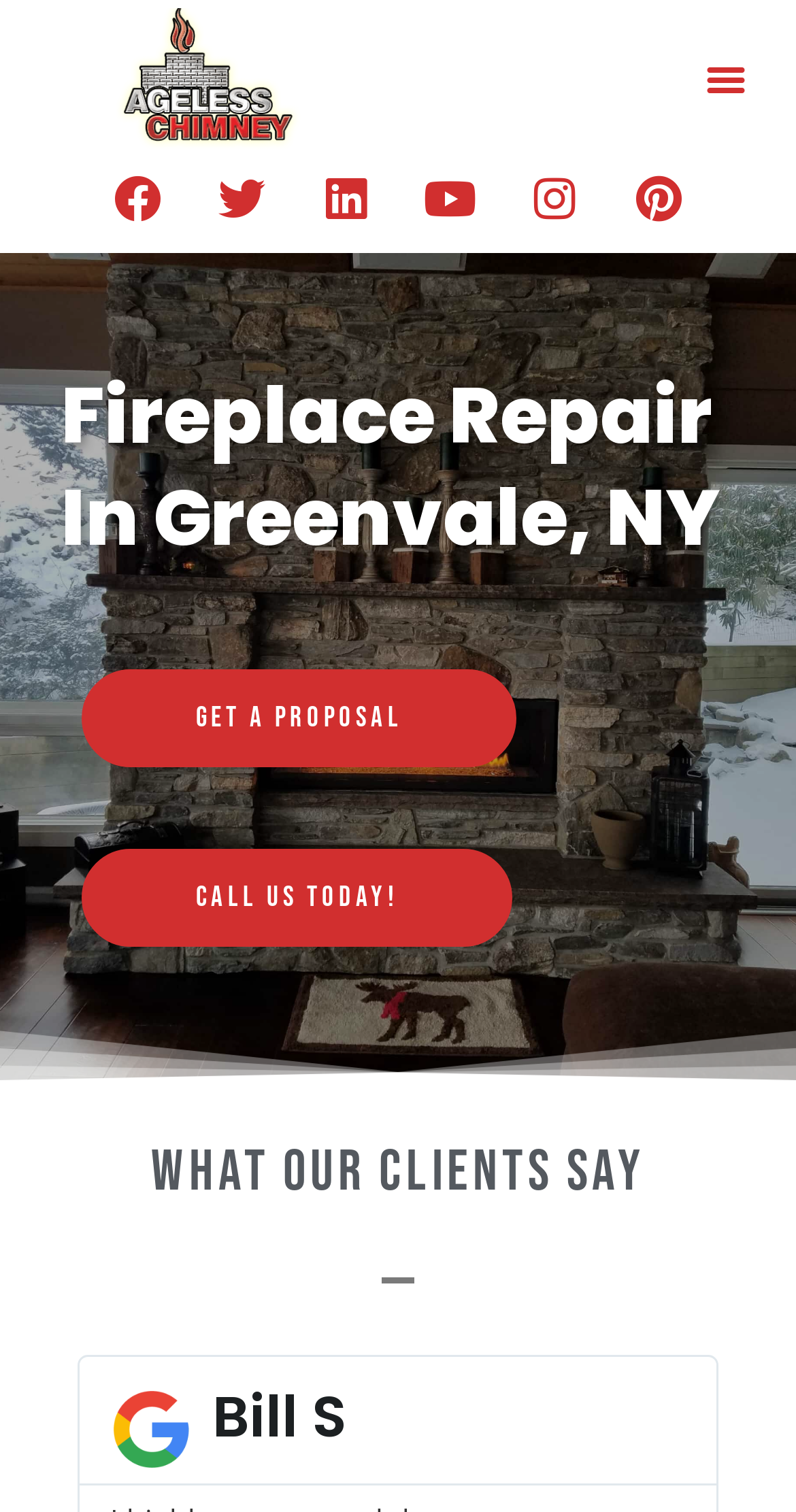Please find and report the primary heading text from the webpage.

Fireplace Repair In Greenvale, NY